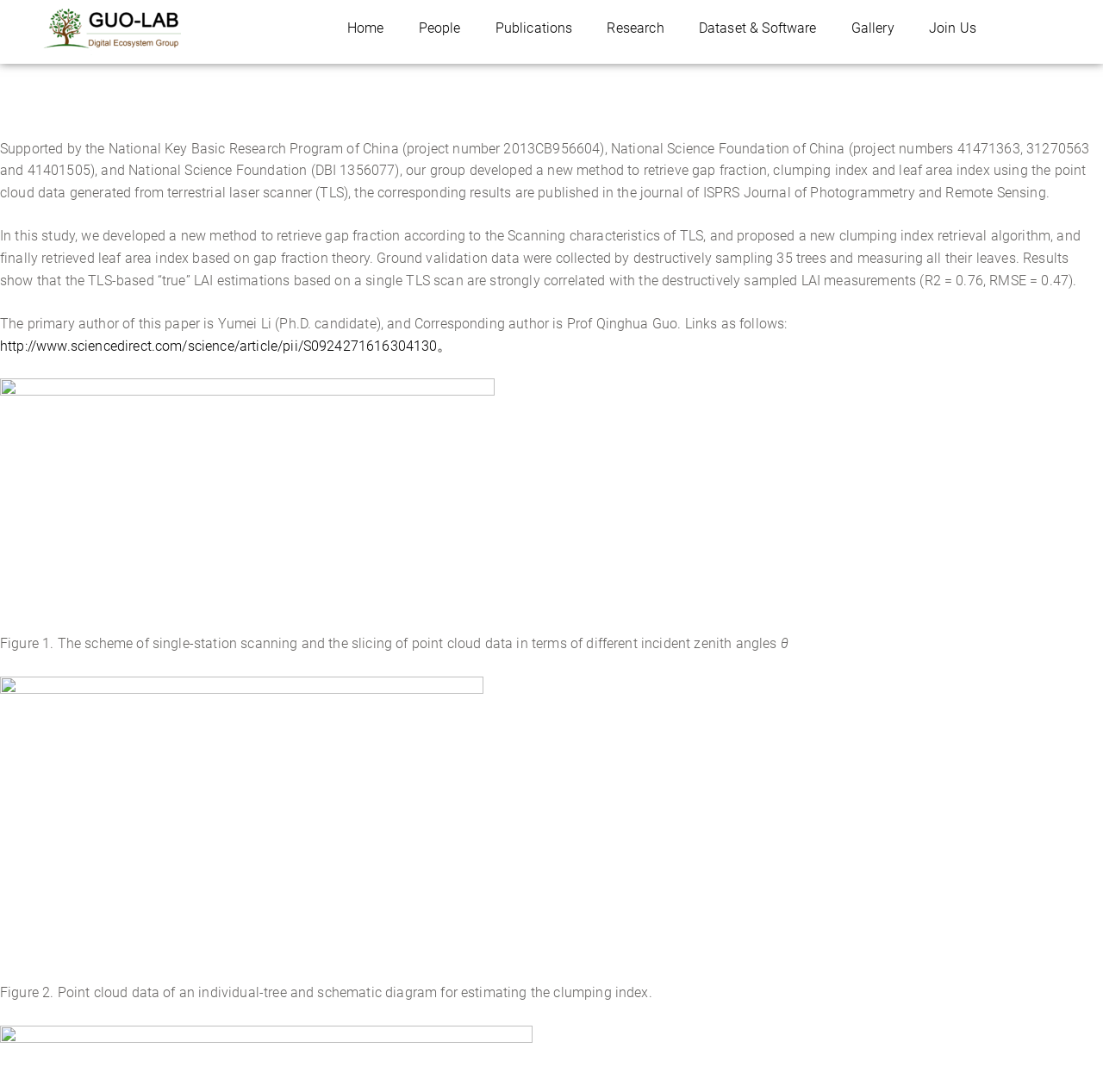Please answer the following question using a single word or phrase: 
What is the name of the journal where the research results are published?

ISPRS Journal of Photogrammetry and Remote Sensing